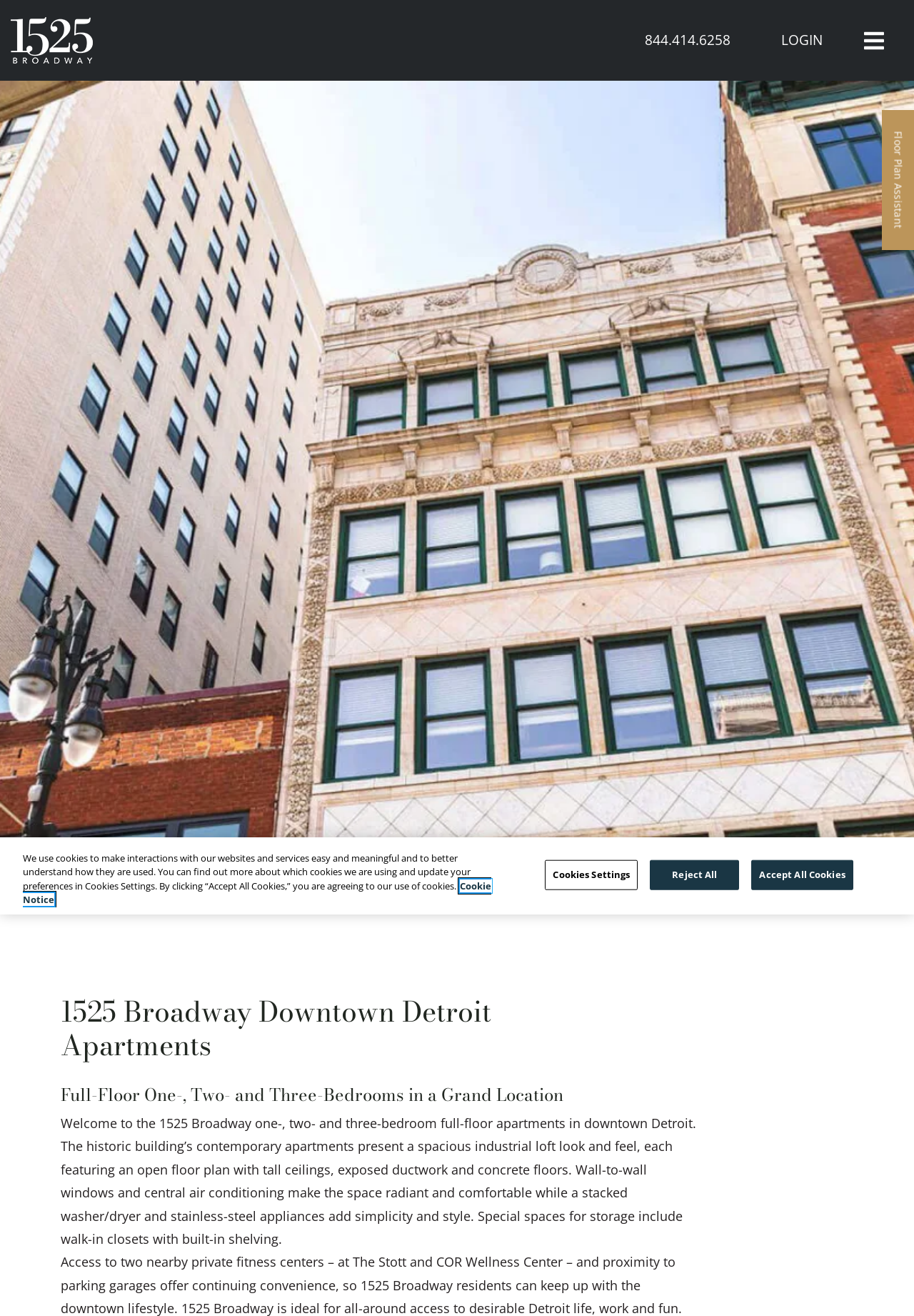Determine the bounding box coordinates (top-left x, top-left y, bottom-right x, bottom-right y) of the UI element described in the following text: Reject All

[0.711, 0.653, 0.809, 0.676]